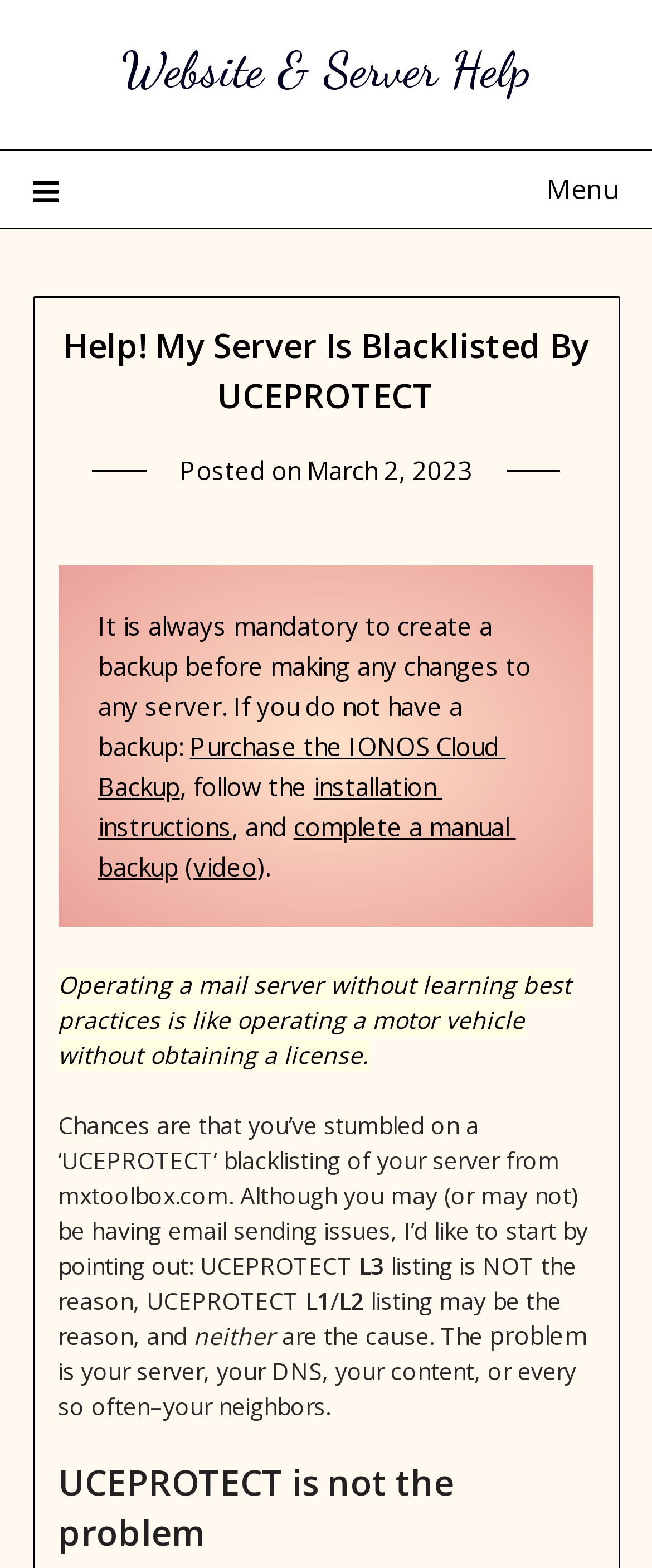What is the purpose of UCEPROTECT listing?
Please respond to the question with as much detail as possible.

The webpage states 'UCEPROTECT listing is NOT the reason' and later explains that the problem lies with the server, DNS, content, or neighbors, implying that UCEPROTECT listing is not the cause of the issue.